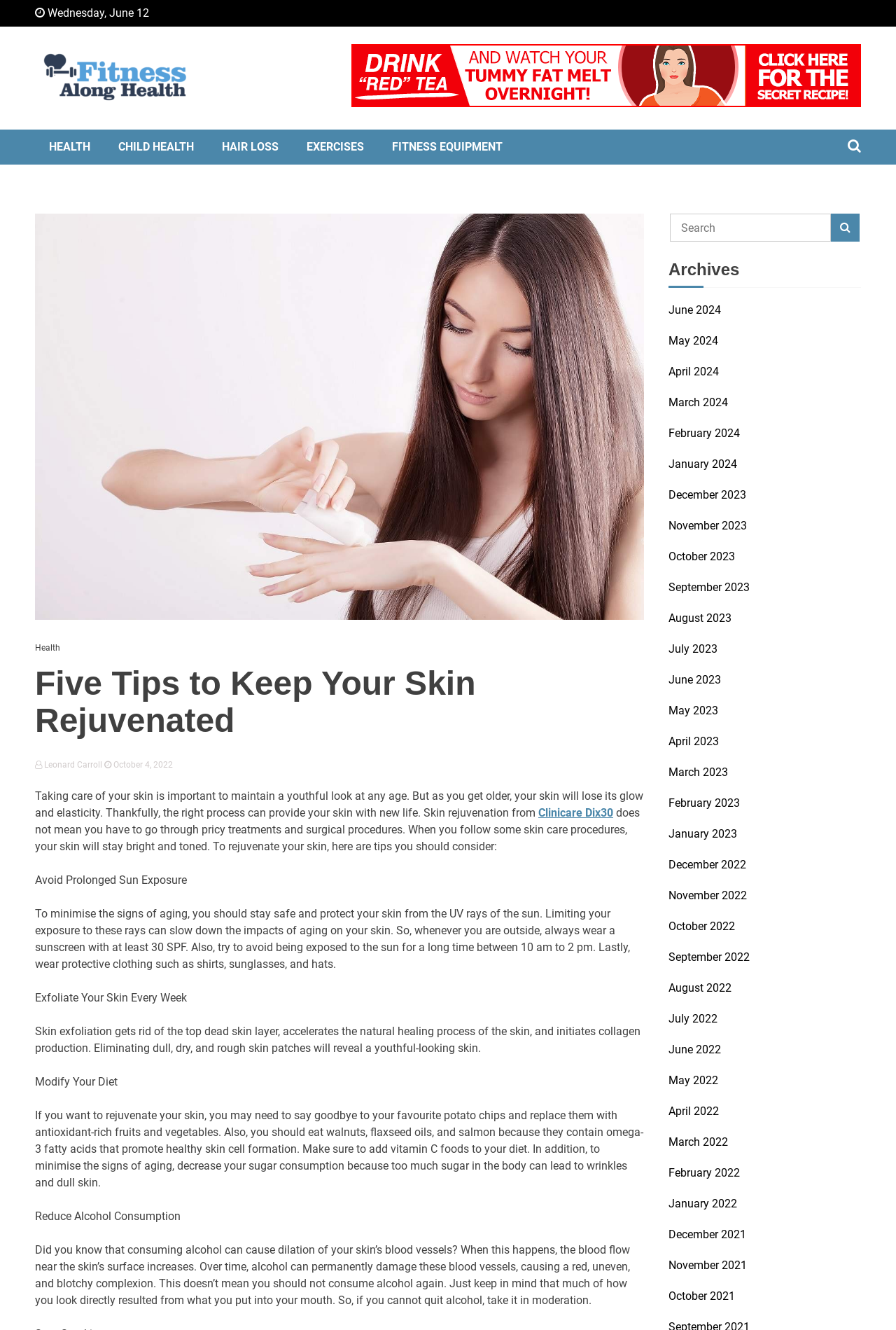Please specify the bounding box coordinates in the format (top-left x, top-left y, bottom-right x, bottom-right y), with all values as floating point numbers between 0 and 1. Identify the bounding box of the UI element described by: February 2023

[0.746, 0.598, 0.826, 0.61]